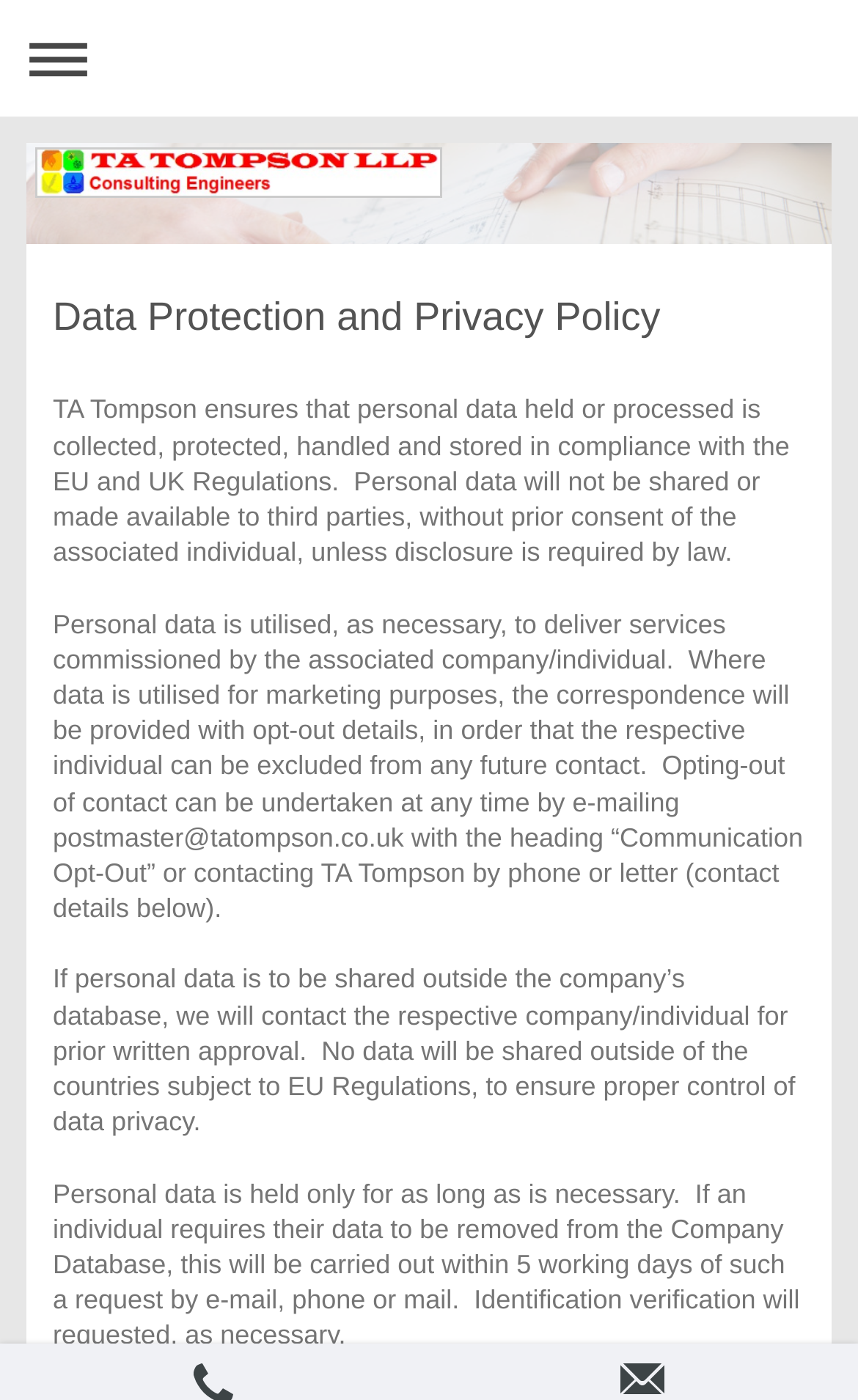By analyzing the image, answer the following question with a detailed response: What happens if an individual requests data removal?

According to the webpage, if an individual requires their data to be removed from the Company Database, this will be carried out within 5 working days of such a request by e-mail, phone or mail. Identification verification will be requested, as necessary.